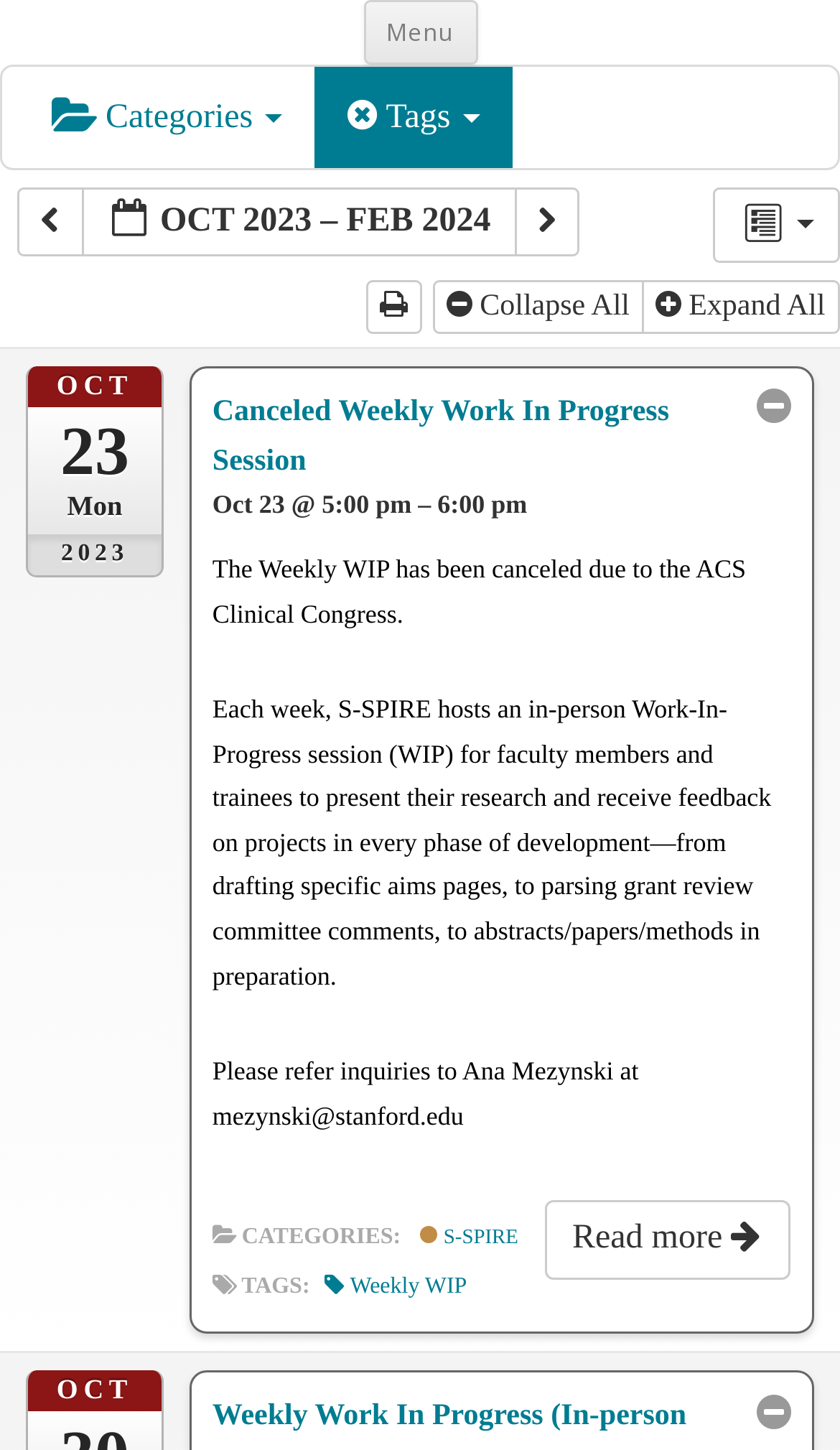Find the bounding box coordinates of the element's region that should be clicked in order to follow the given instruction: "Read more about Weekly WIP". The coordinates should consist of four float numbers between 0 and 1, i.e., [left, top, right, bottom].

[0.648, 0.828, 0.942, 0.883]